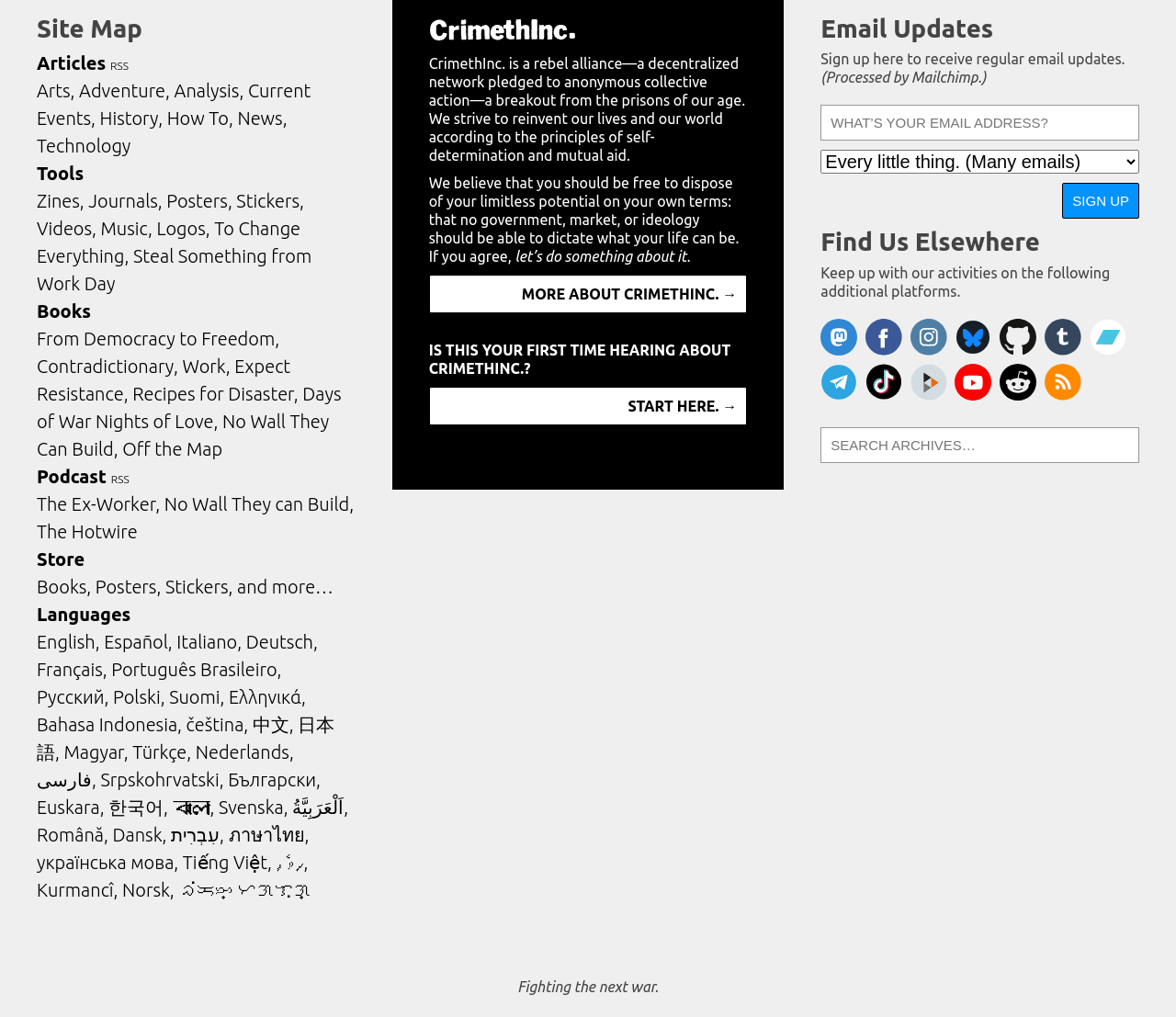Using the details from the image, please elaborate on the following question: What type of content is available on the website?

The website offers various types of content, including articles, podcasts, books, posters, stickers, videos, music, and logos, as indicated by the links listed under the 'Site Map' heading.